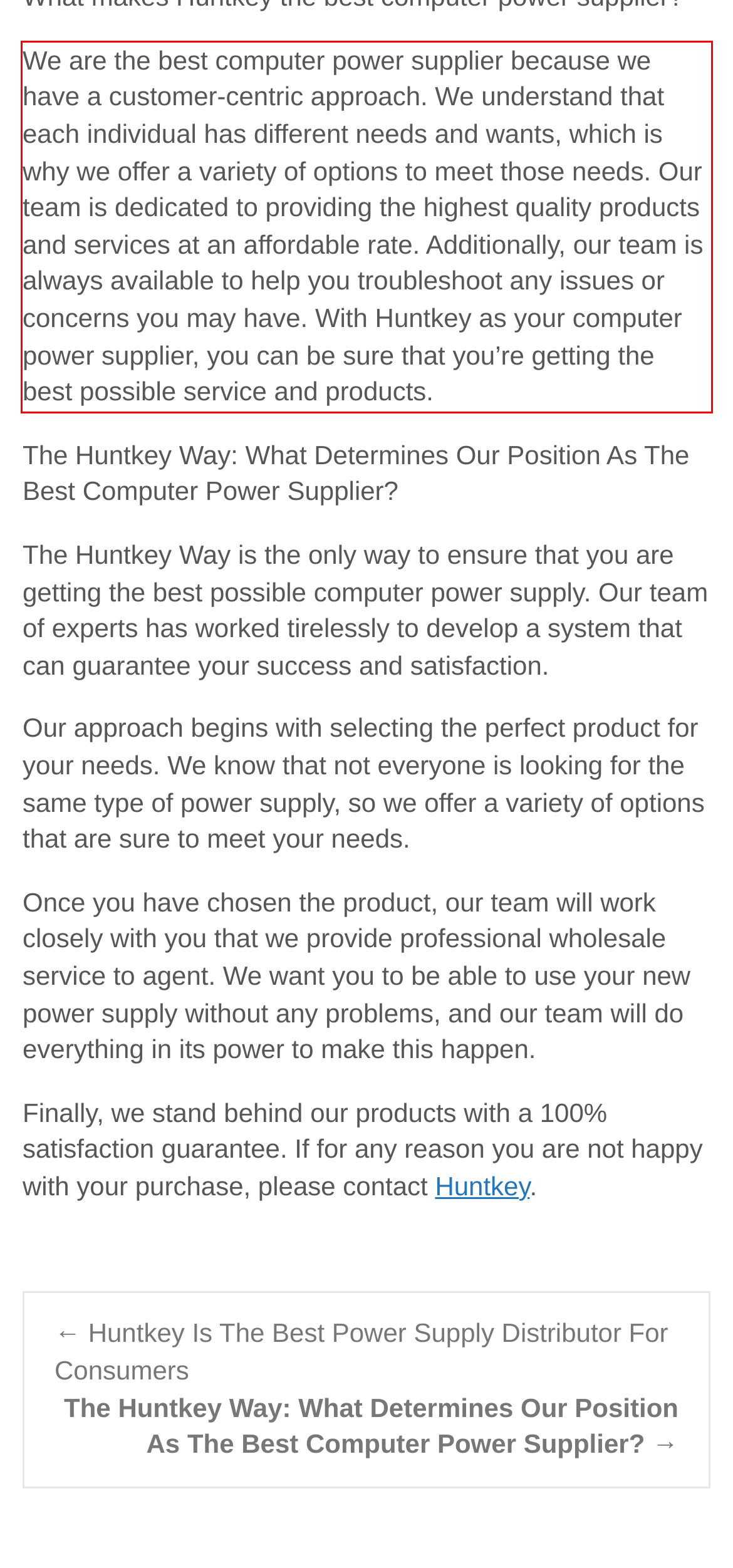Look at the screenshot of the webpage, locate the red rectangle bounding box, and generate the text content that it contains.

We are the best computer power supplier because we have a customer-centric approach. We understand that each individual has different needs and wants, which is why we offer a variety of options to meet those needs. Our team is dedicated to providing the highest quality products and services at an affordable rate. Additionally, our team is always available to help you troubleshoot any issues or concerns you may have. With Huntkey as your computer power supplier, you can be sure that you’re getting the best possible service and products.